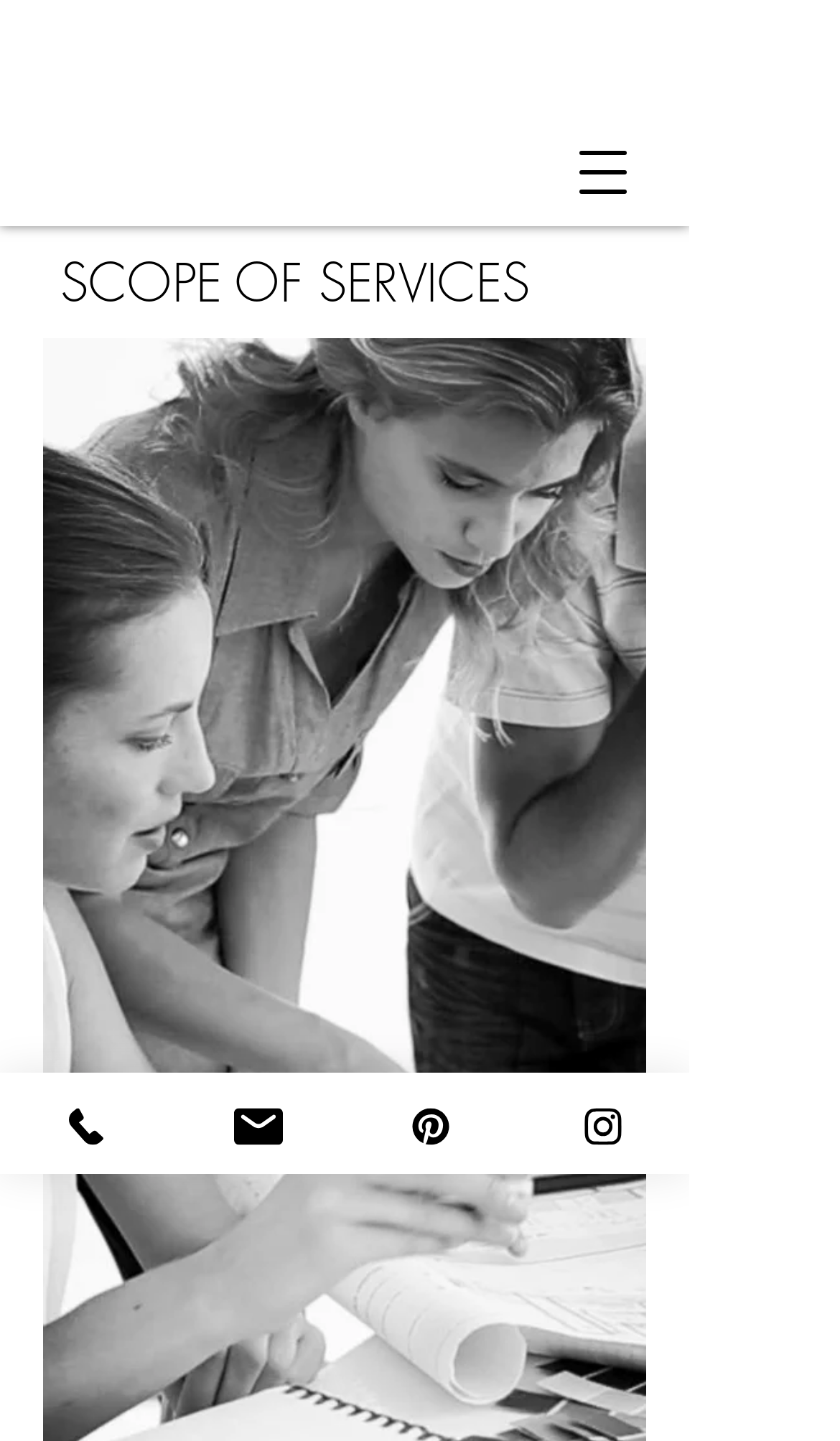What is the purpose of the button at the top right?
Look at the screenshot and respond with a single word or phrase.

Open navigation menu